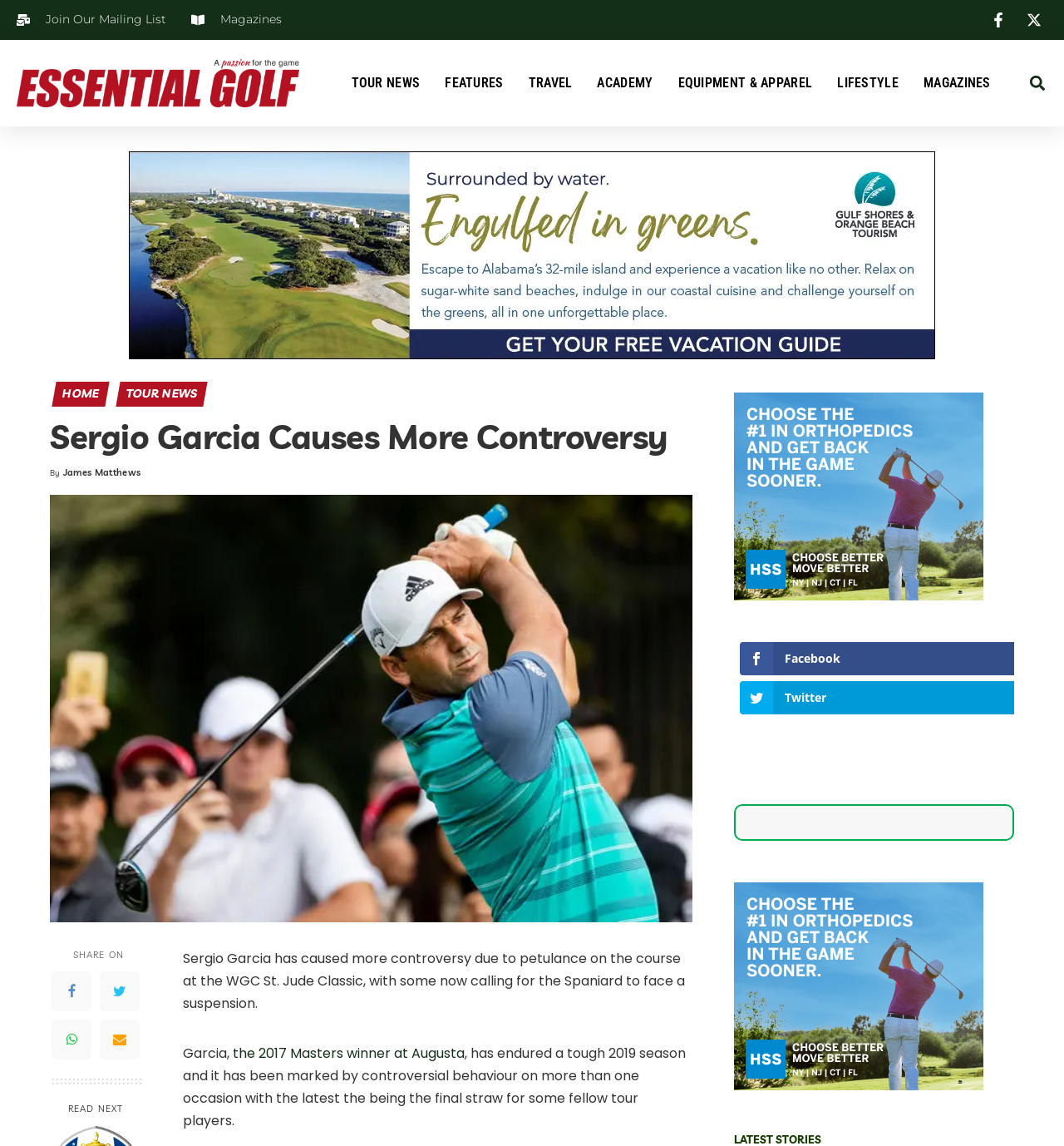Please determine the bounding box coordinates of the element's region to click in order to carry out the following instruction: "Search for something". The coordinates should be four float numbers between 0 and 1, i.e., [left, top, right, bottom].

[0.962, 0.06, 0.984, 0.084]